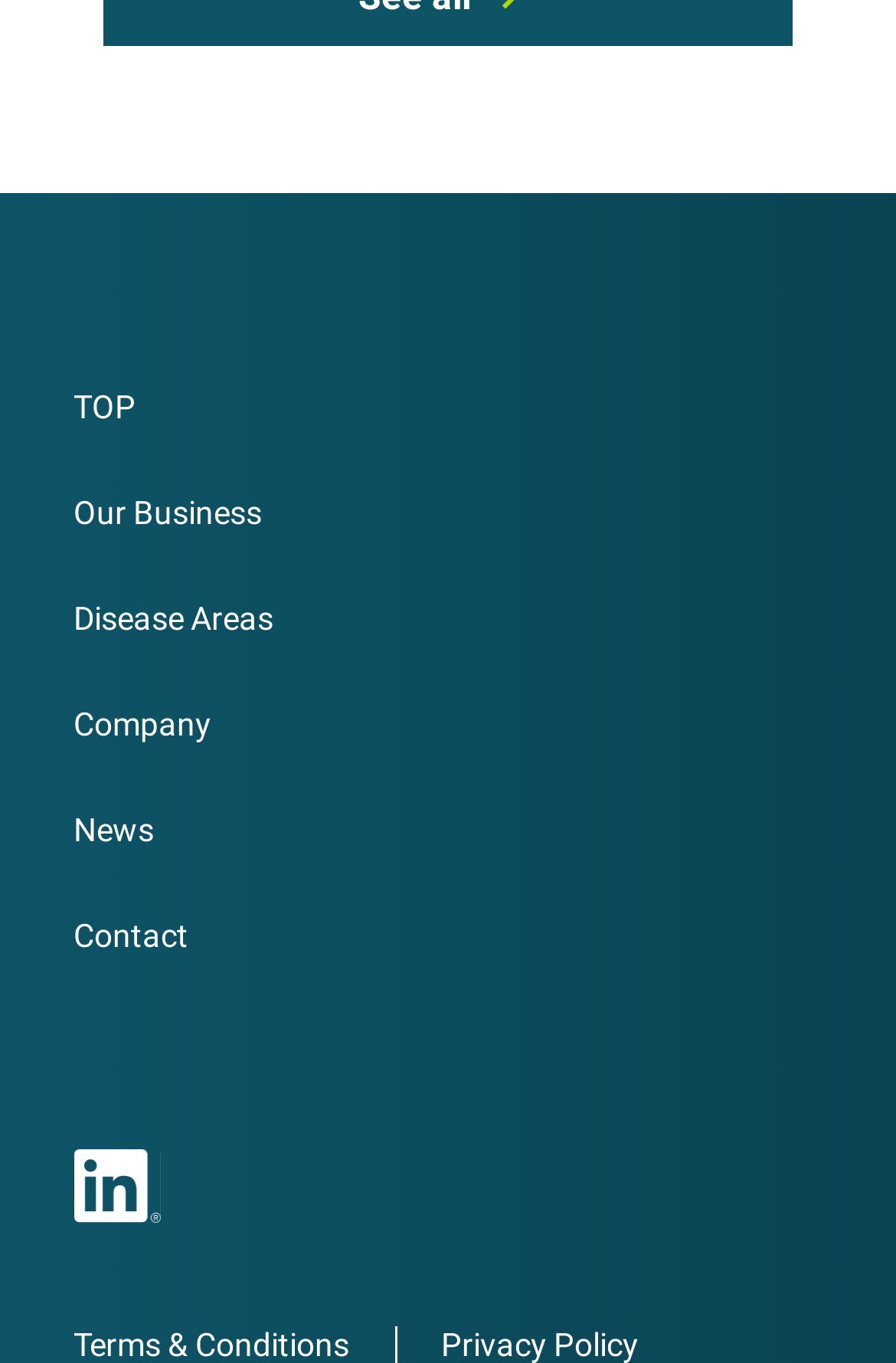Given the webpage screenshot, identify the bounding box of the UI element that matches this description: "Contact".

[0.082, 0.673, 0.21, 0.7]